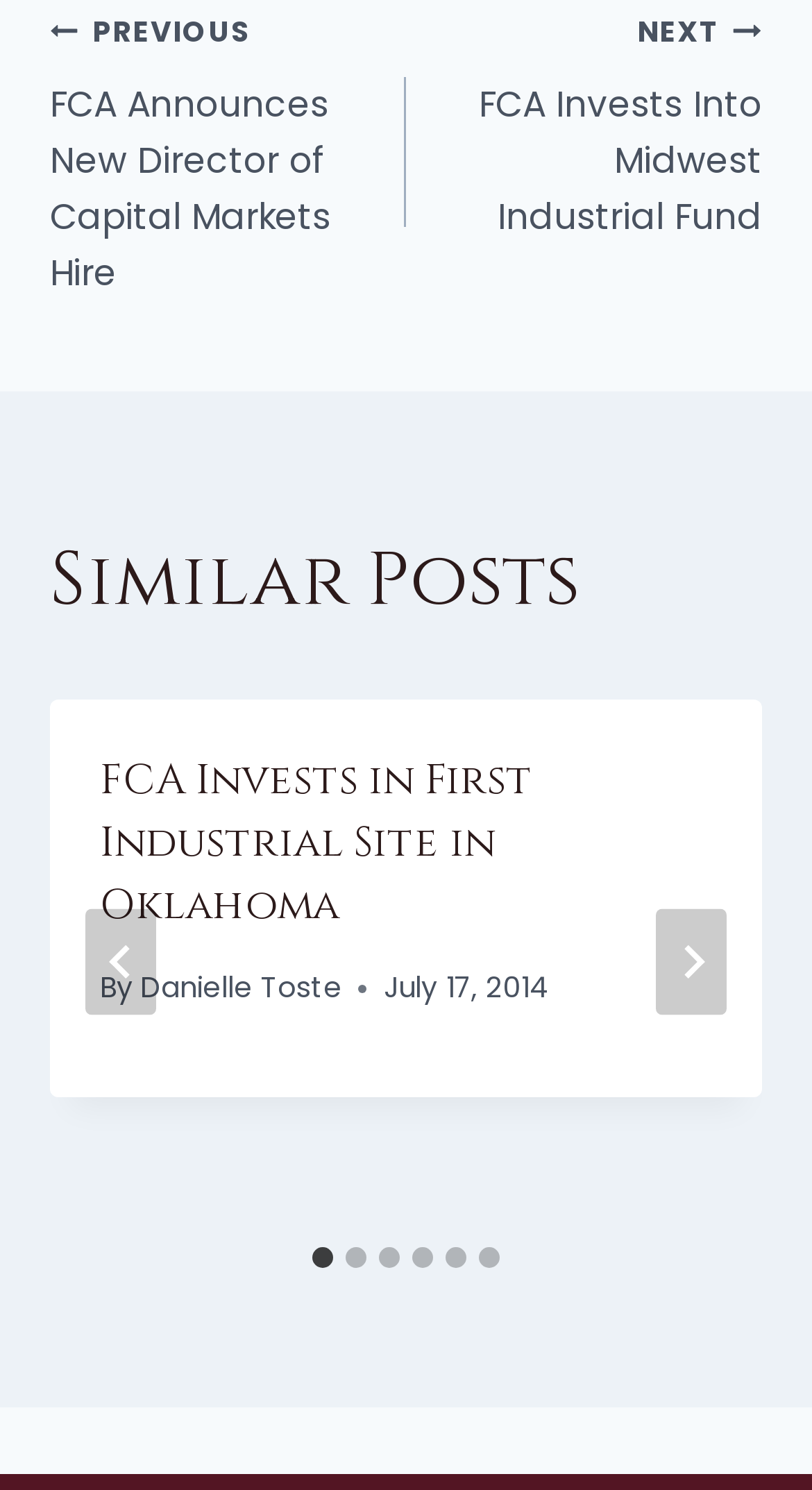Locate the bounding box of the UI element defined by this description: "aria-label="Next"". The coordinates should be given as four float numbers between 0 and 1, formatted as [left, top, right, bottom].

[0.808, 0.609, 0.895, 0.681]